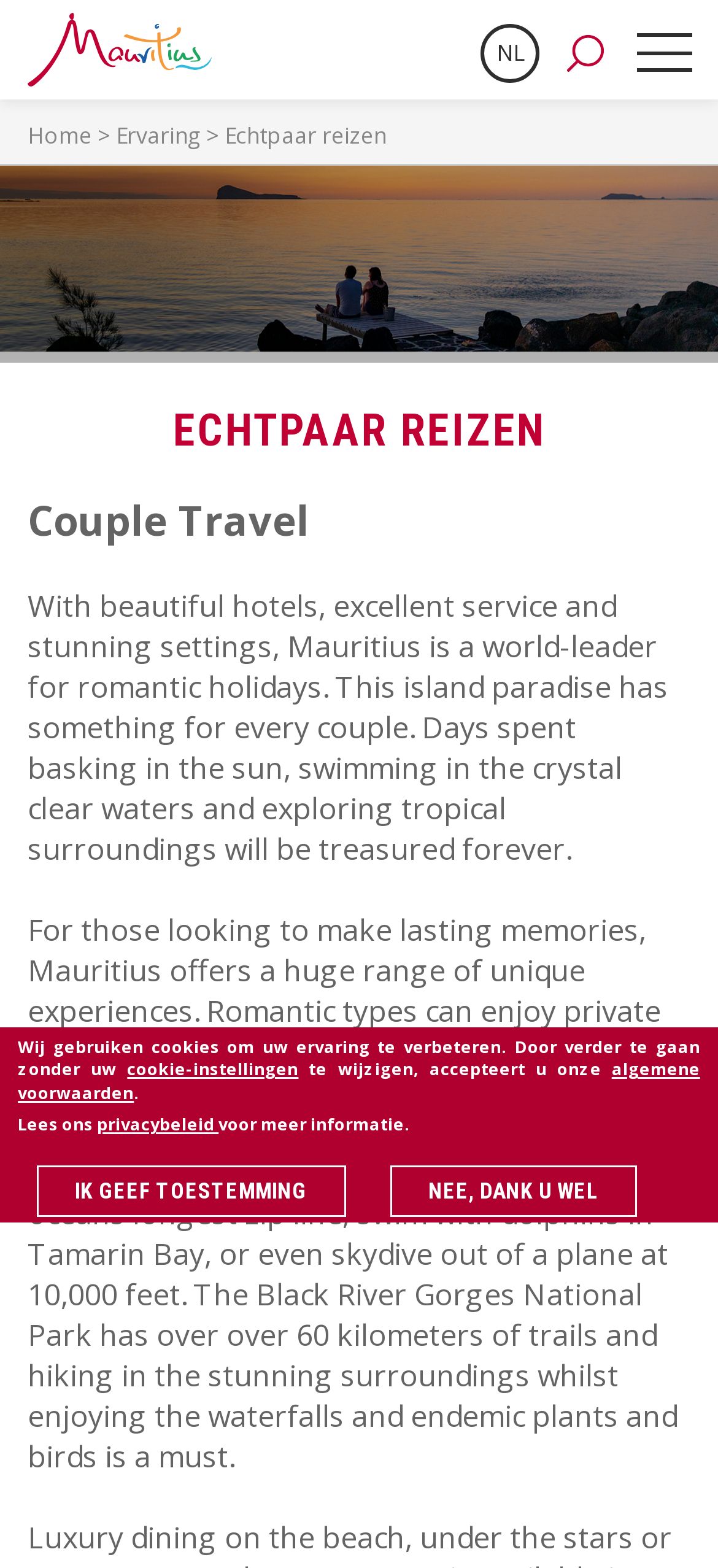What is the location mentioned in the webpage?
From the image, provide a succinct answer in one word or a short phrase.

Mauritius